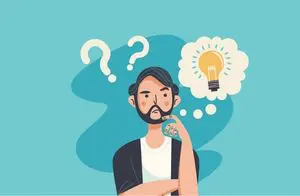What symbol represents ideas or breakthroughs?
Please ensure your answer is as detailed and informative as possible.

The lightbulb encased in a thought bubble above the man's head represents ideas or breakthroughs, which is a visual metaphor for the themes of inquiry and insight commonly associated with problem-solving.